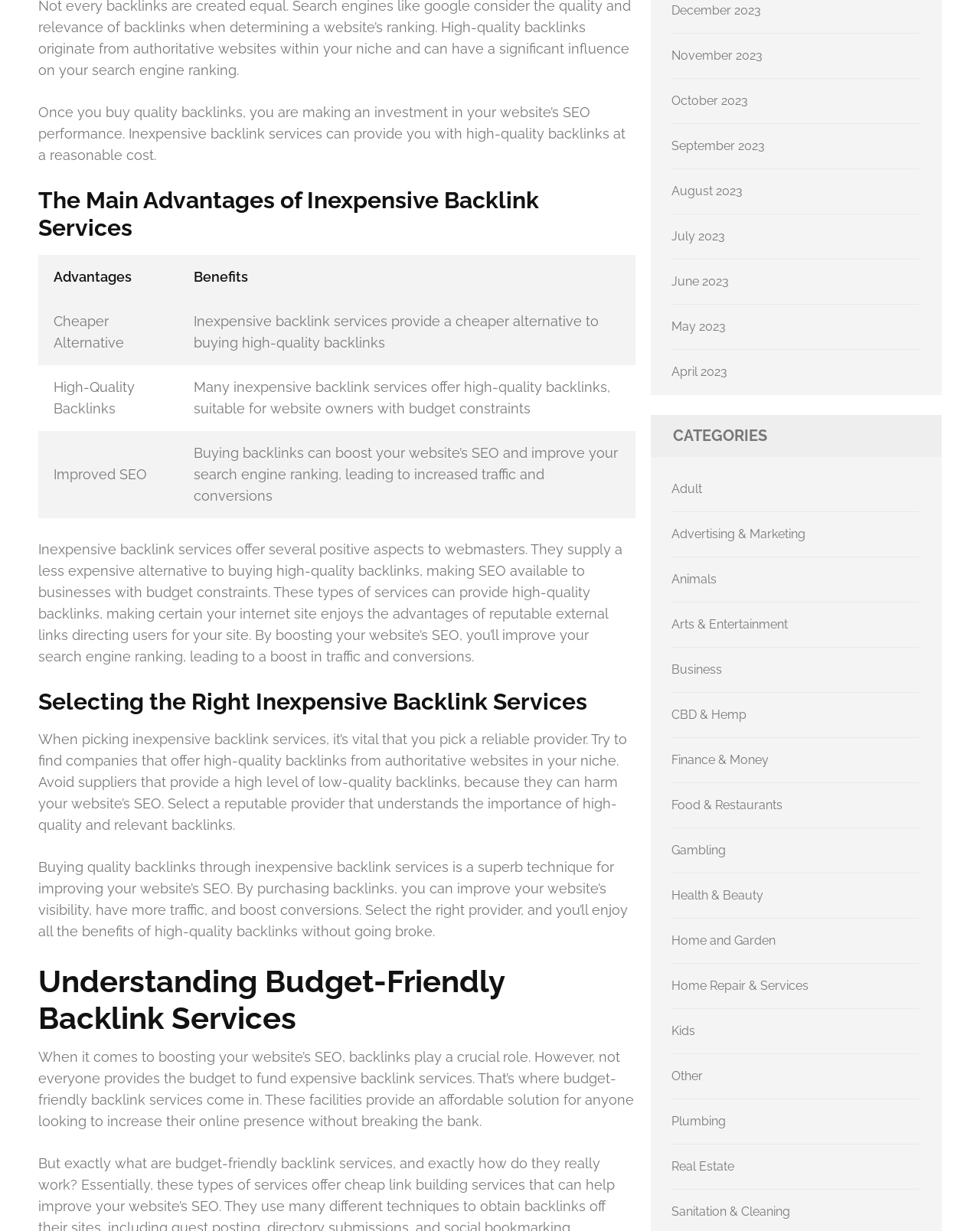Find and provide the bounding box coordinates for the UI element described with: "Other".

[0.685, 0.868, 0.717, 0.88]